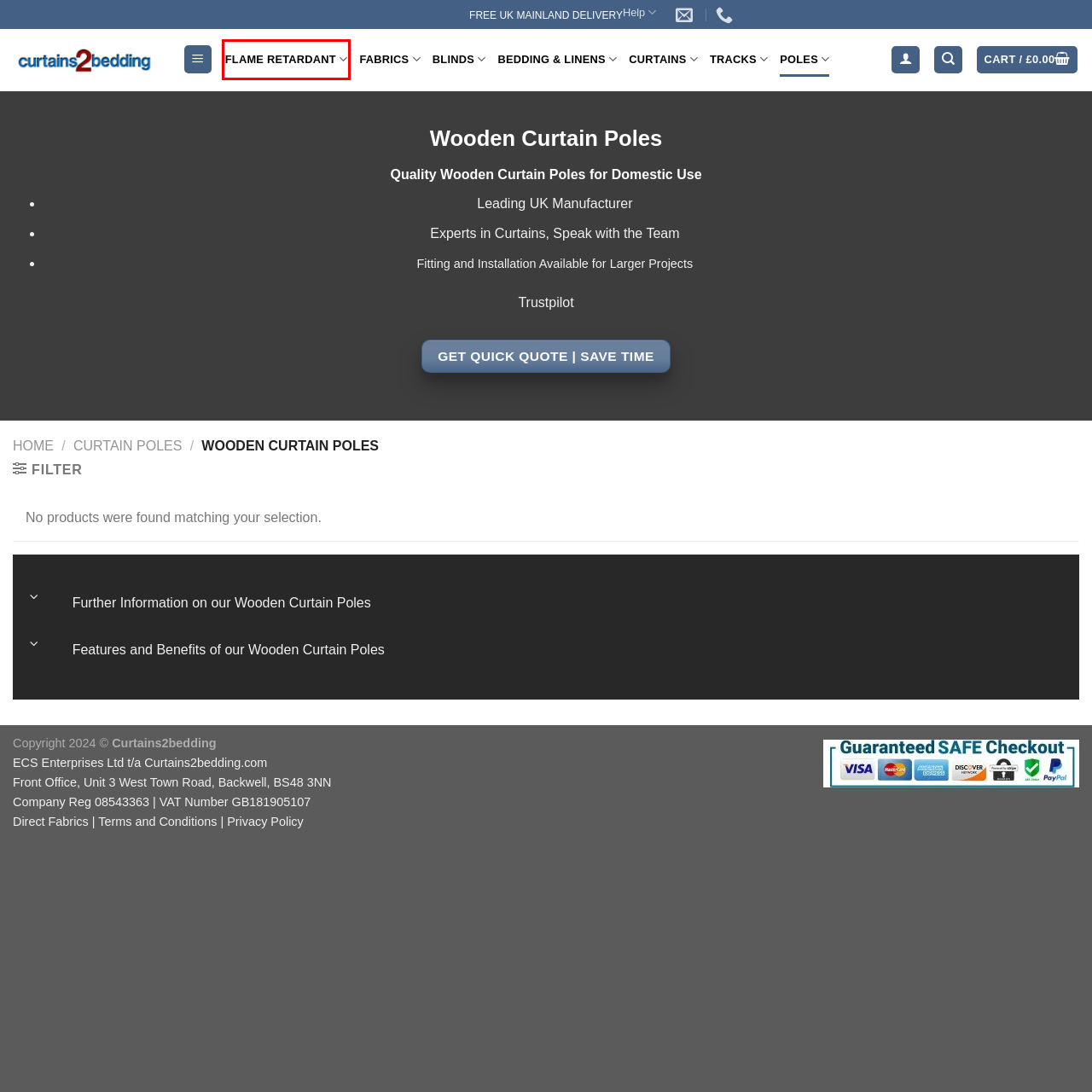You have a screenshot of a webpage with a red bounding box around an element. Choose the best matching webpage description that would appear after clicking the highlighted element. Here are the candidates:
A. Flame Retardant | Curtains2bedding
B. Privacy Policy - Curtains2bedding
C. Curtain Poles | Curtains2Bedding
D. Leading Curtain Track Suppliers - Curtains2bedding
E. Cart - Curtains2bedding
F. Flame Retardant Bedding | Curtains2bedding
G. Terms and Conditions - Curtains2bedding
H. Flame Retardant Curtains | Curtains2Bedding

A